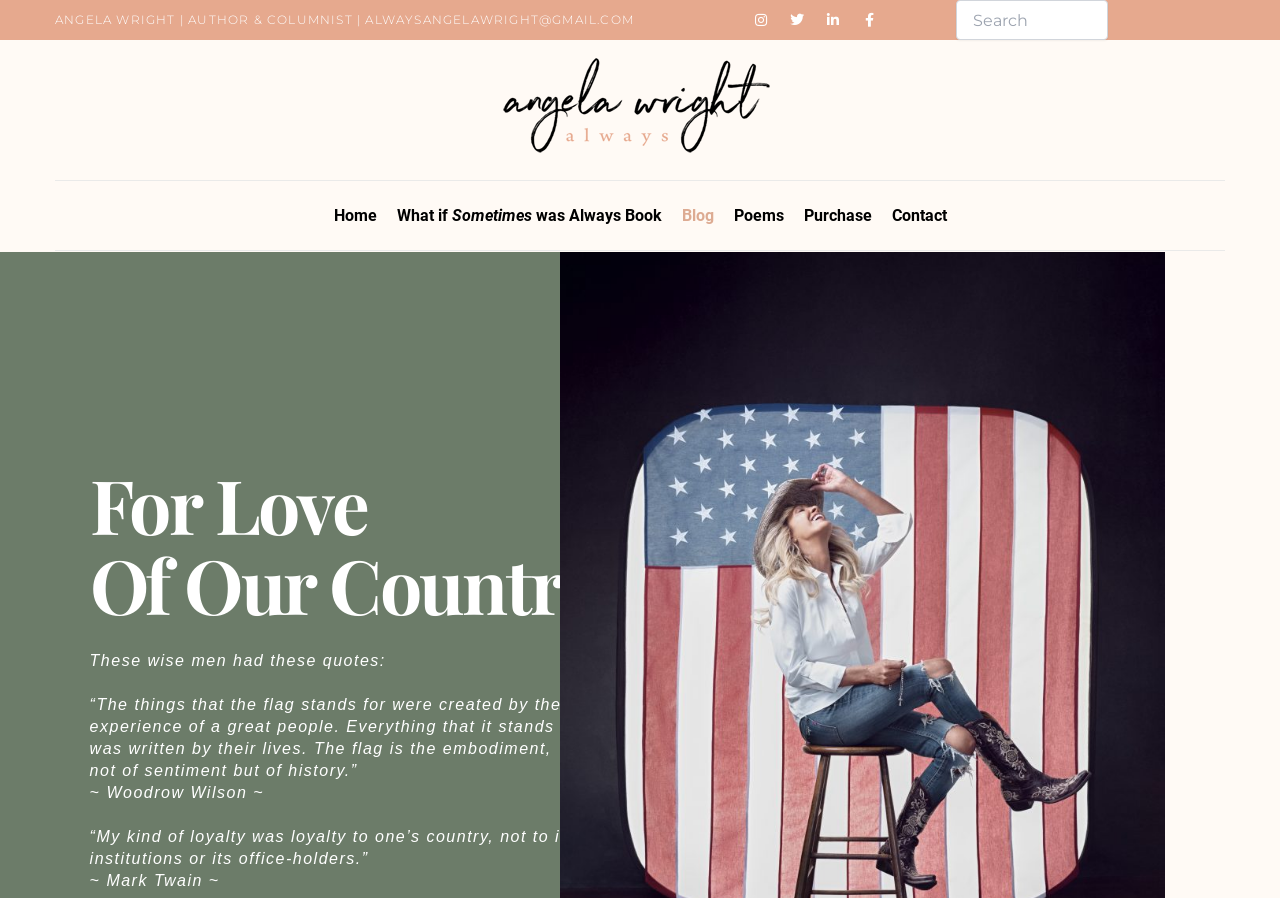Use a single word or phrase to answer the question: 
What is the name of the book mentioned?

What if Sometimes was Always